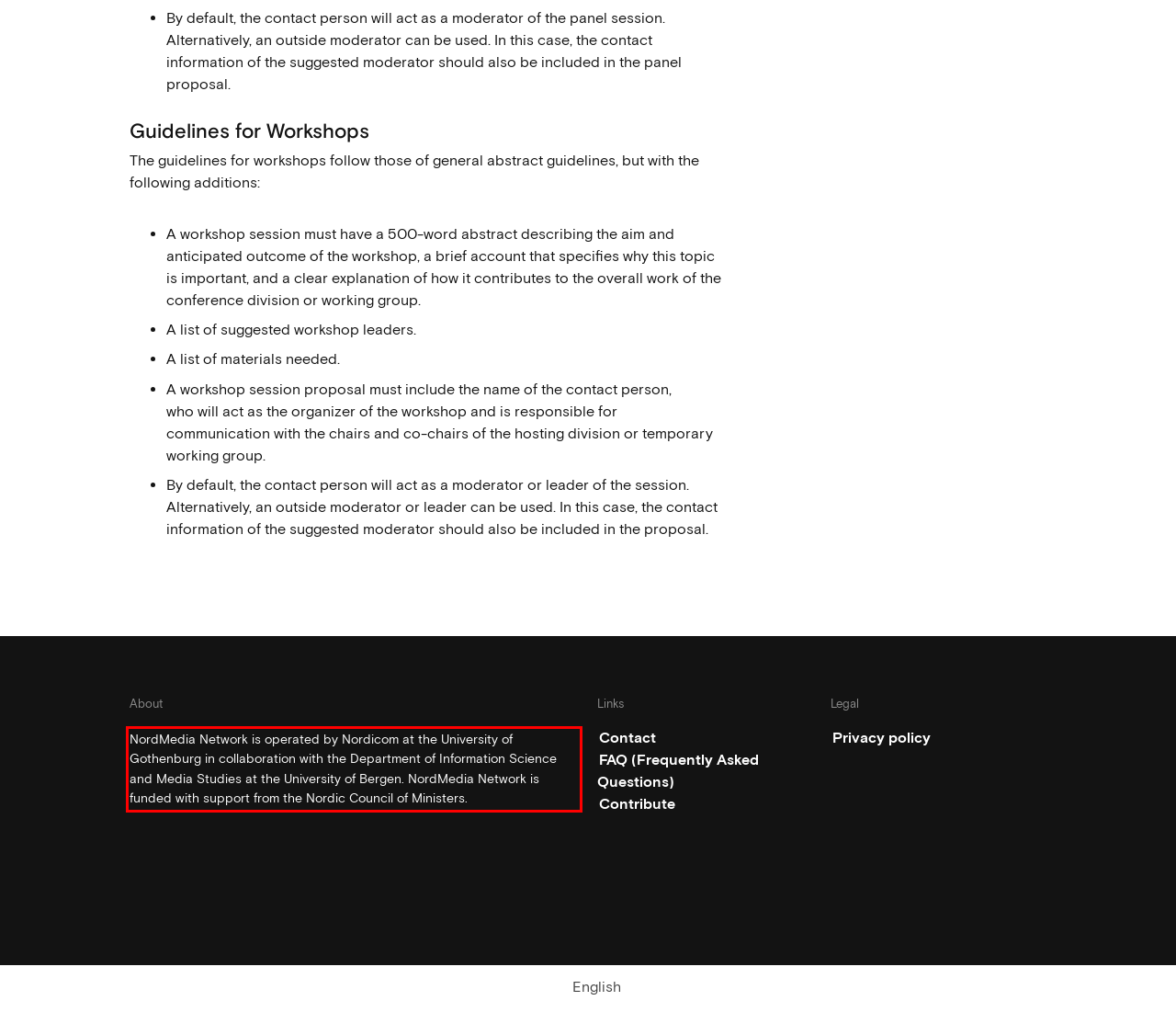You are given a screenshot with a red rectangle. Identify and extract the text within this red bounding box using OCR.

NordMedia Network is operated by Nordicom at the University of Gothenburg in collaboration with the Department of Information Science and Media Studies at the University of Bergen. NordMedia Network is funded with support from the Nordic Council of Ministers.